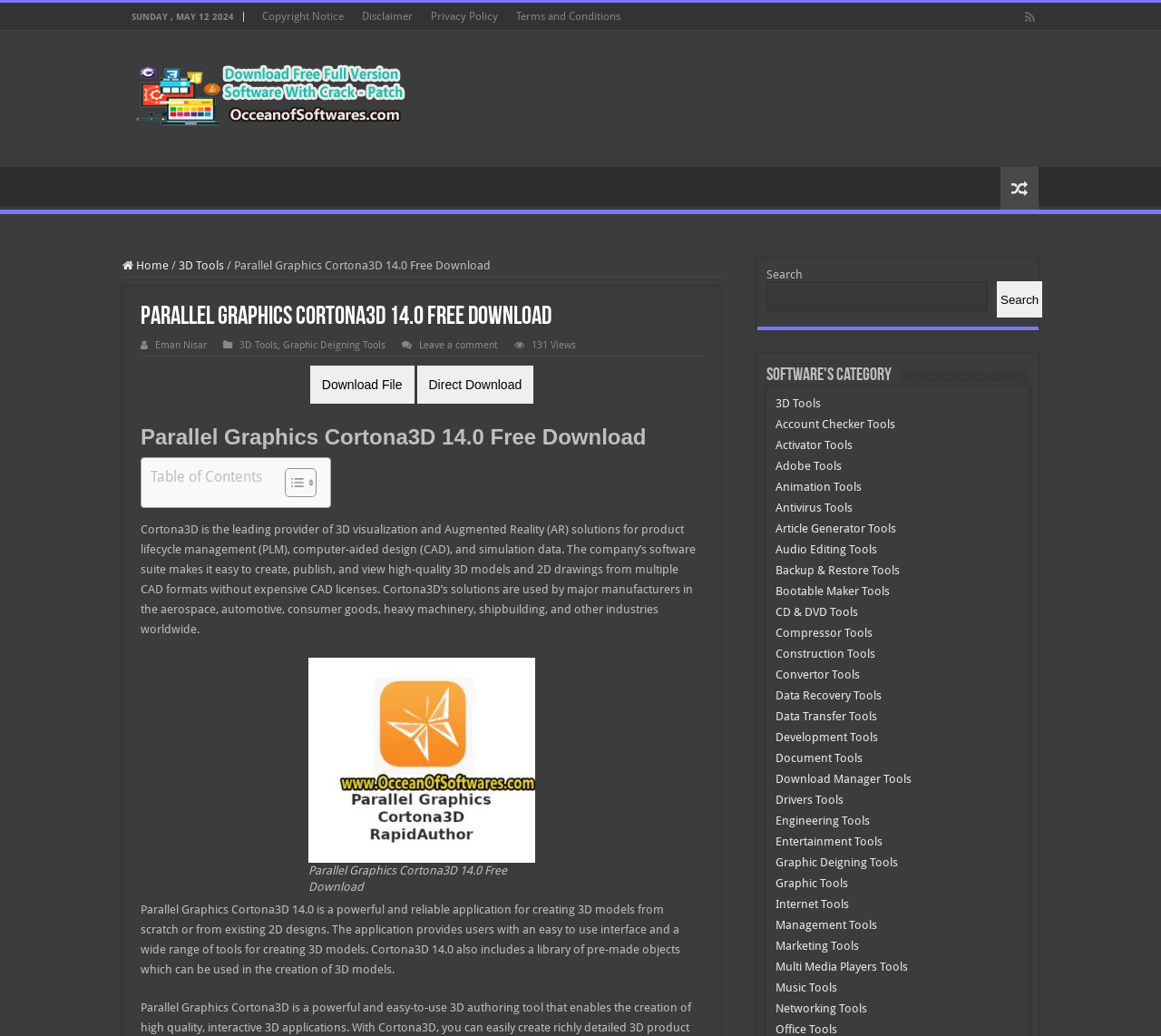Find the bounding box coordinates of the clickable area required to complete the following action: "Leave a comment".

[0.361, 0.327, 0.429, 0.339]